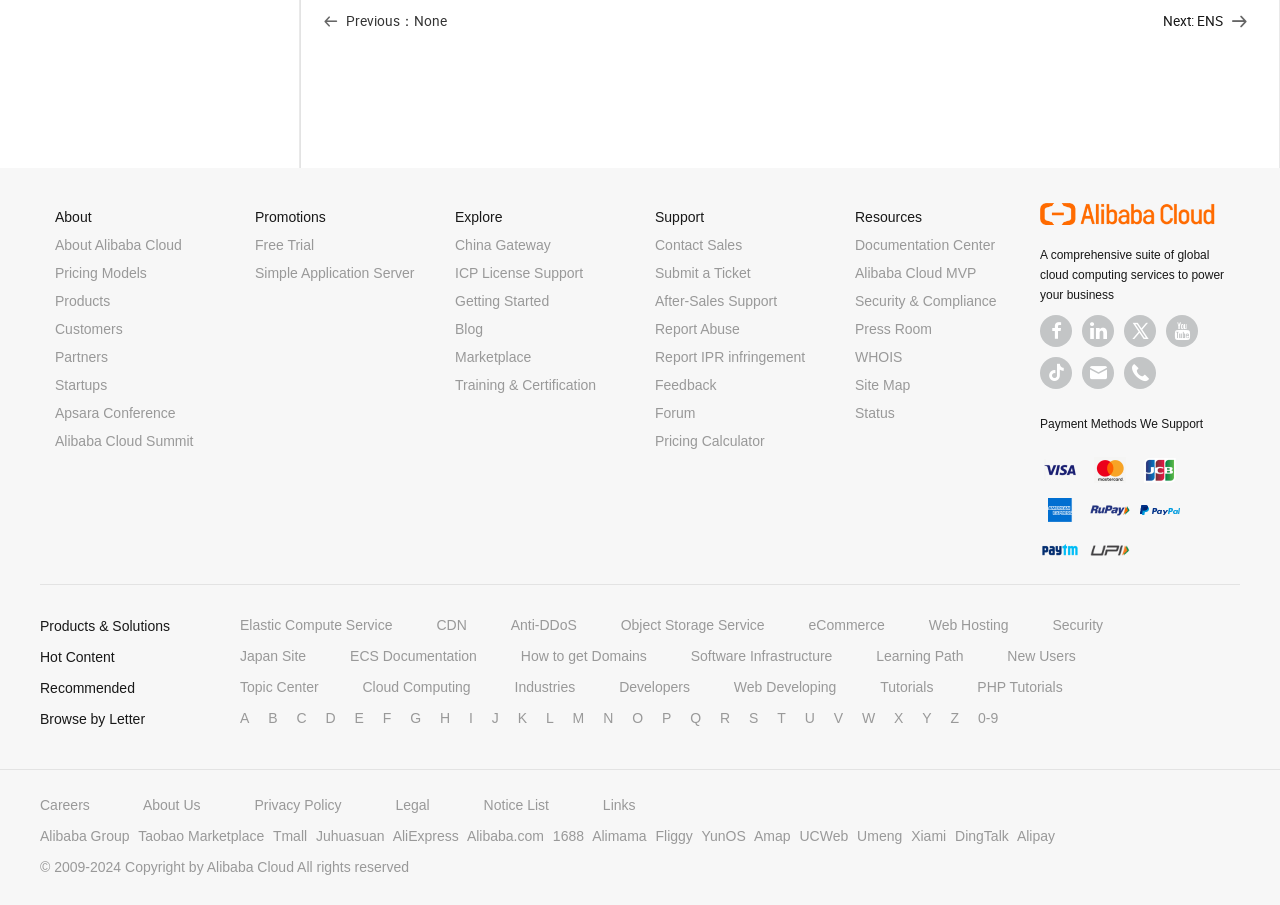Using the format (top-left x, top-left y, bottom-right x, bottom-right y), provide the bounding box coordinates for the described UI element. All values should be floating point numbers between 0 and 1: Web Developing

[0.573, 0.75, 0.653, 0.768]